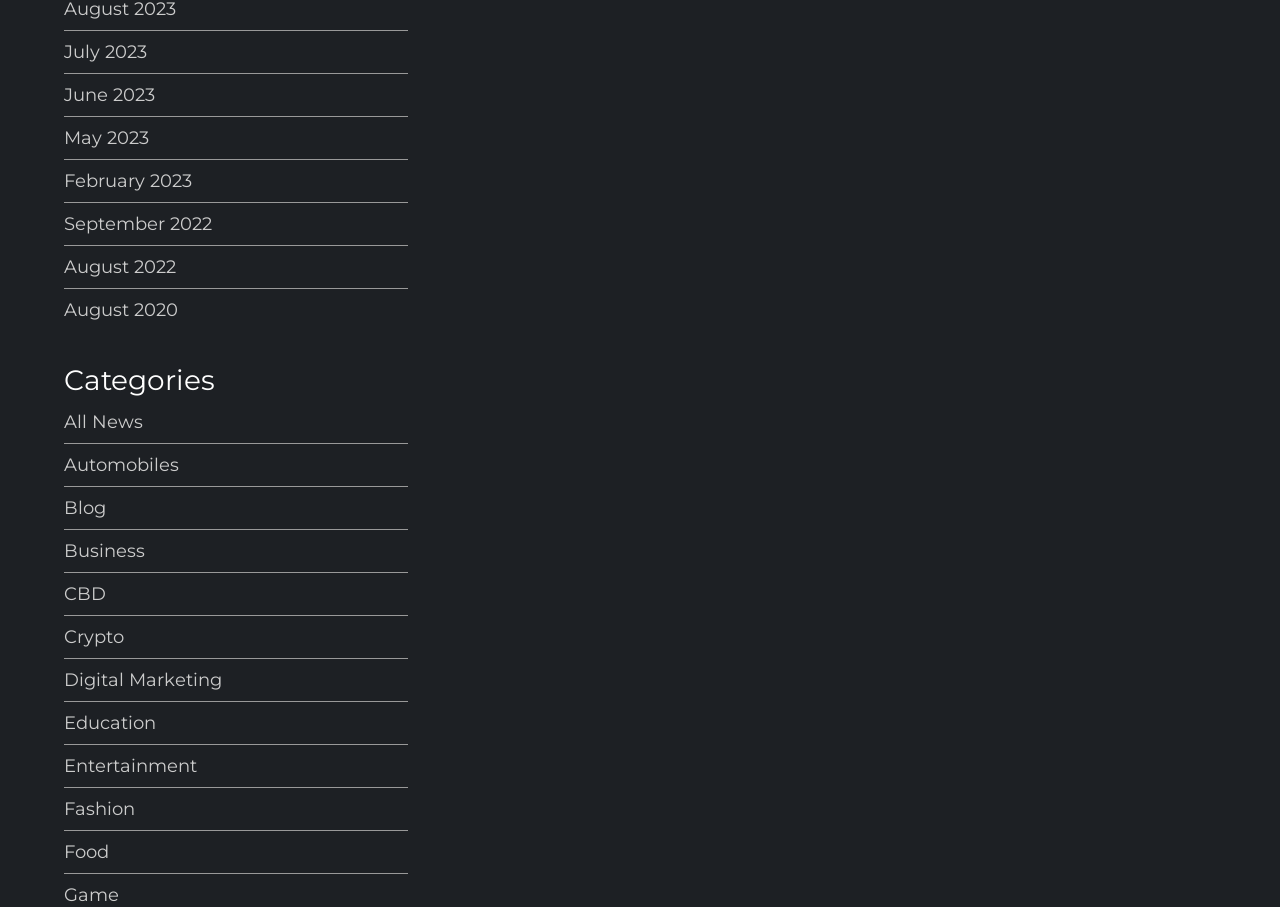Find and provide the bounding box coordinates for the UI element described with: "Entertainment".

[0.05, 0.829, 0.154, 0.859]